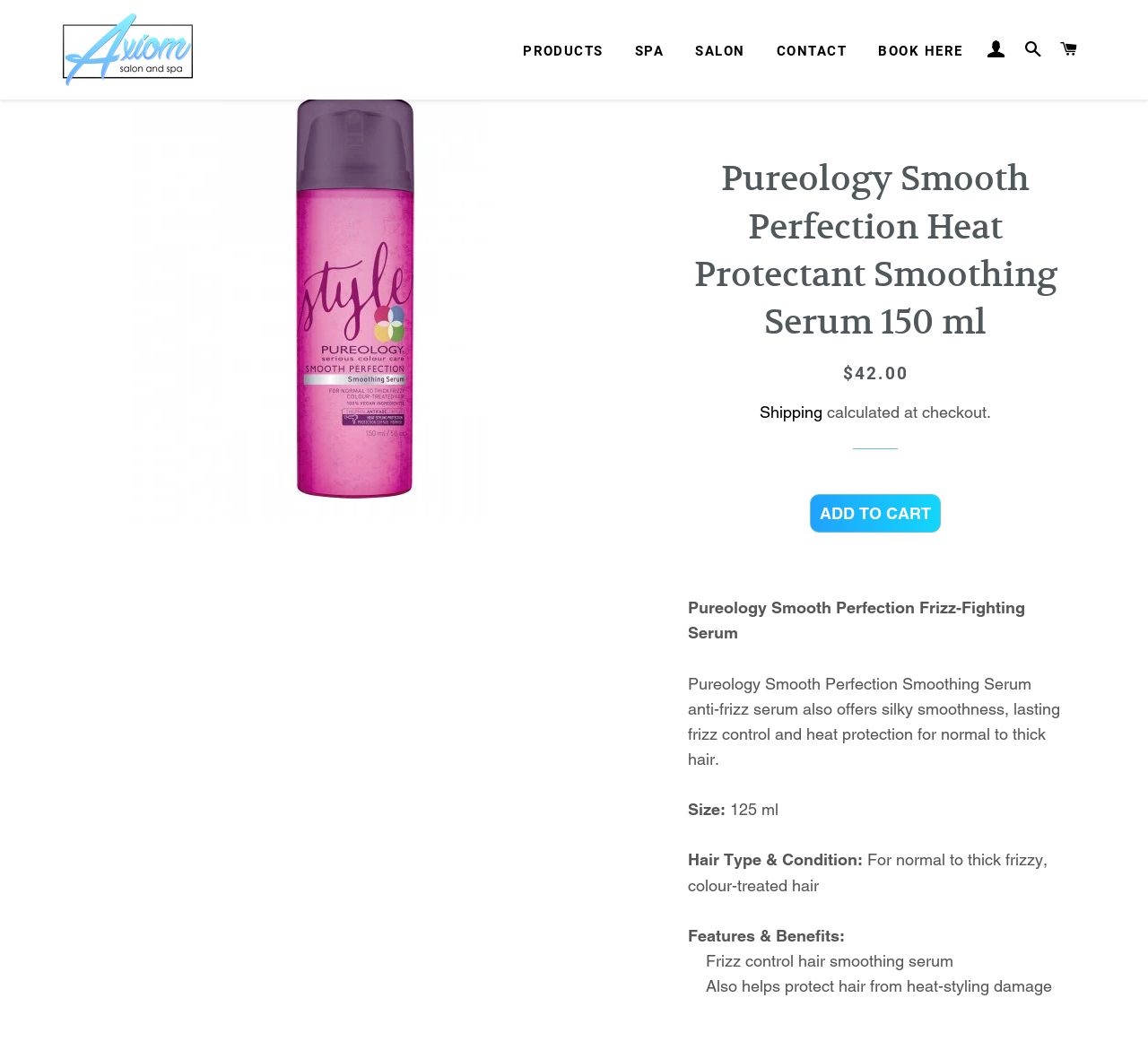Please give a short response to the question using one word or a phrase:
What type of hair is the product suitable for?

normal to thick frizzy, colour-treated hair